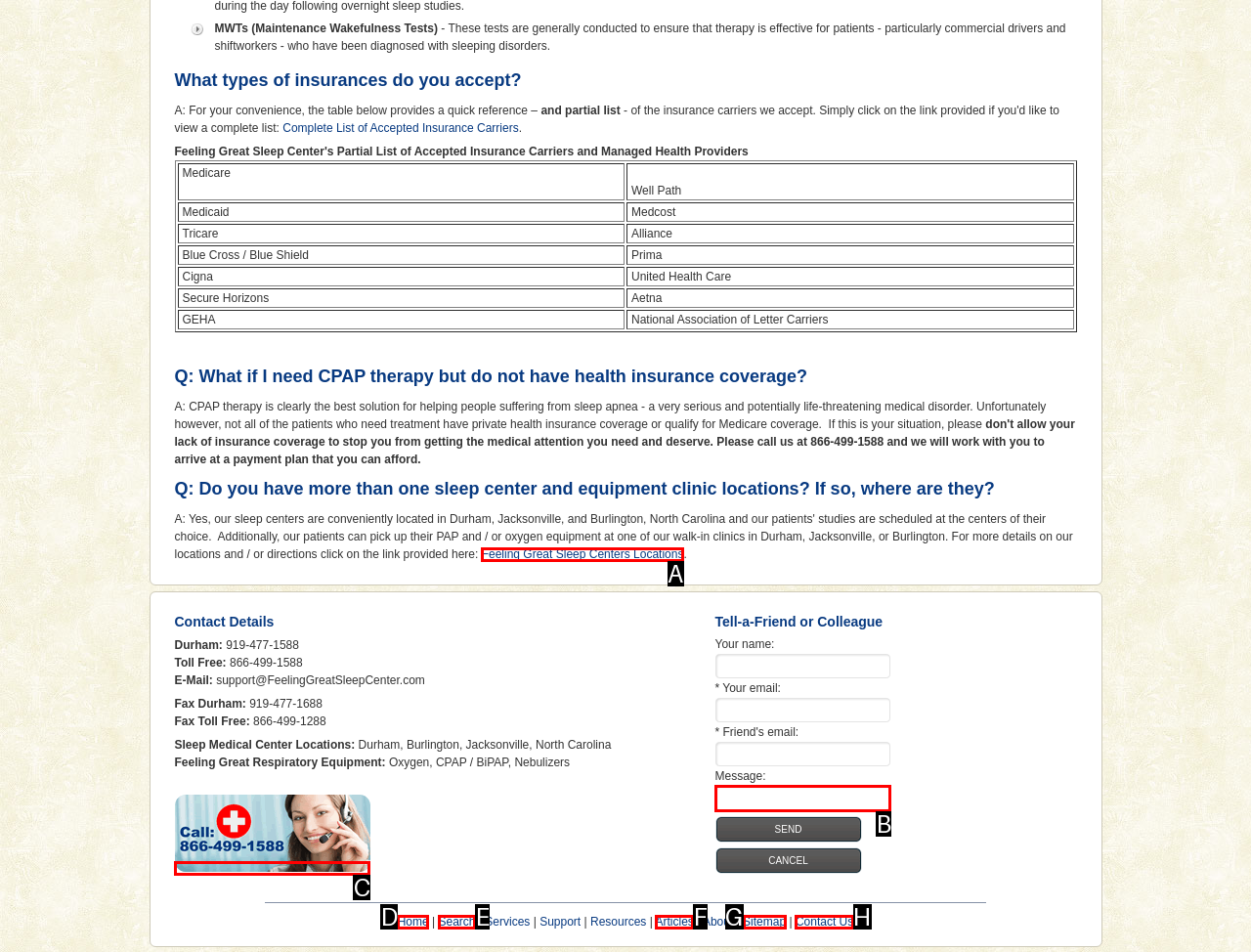From the options shown, which one fits the description: Contact Us? Respond with the appropriate letter.

H